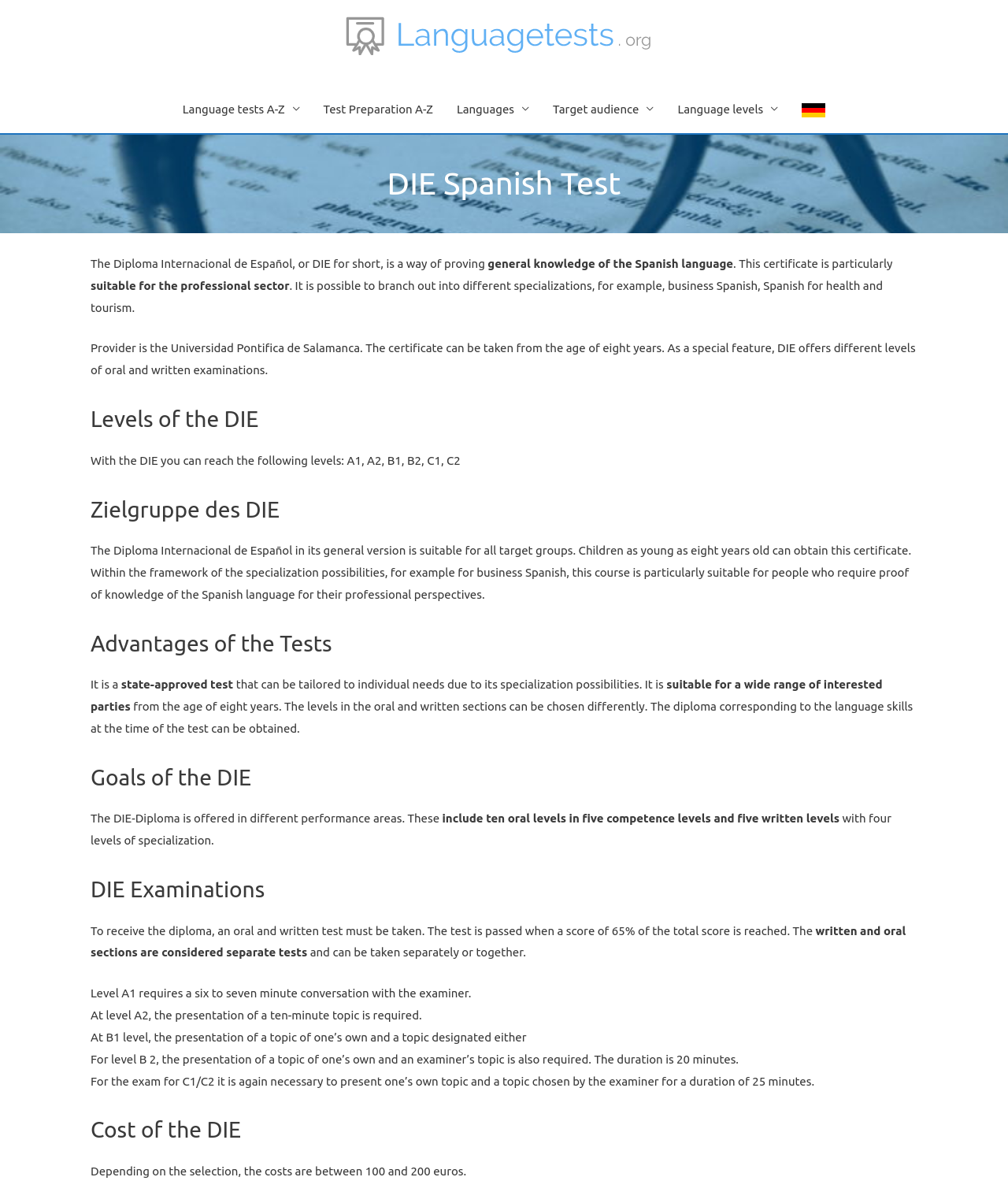What is the cost range of the DIE test?
Please respond to the question thoroughly and include all relevant details.

The webpage states that the costs of the DIE test depend on the selection, and the costs are between 100 and 200 euros.